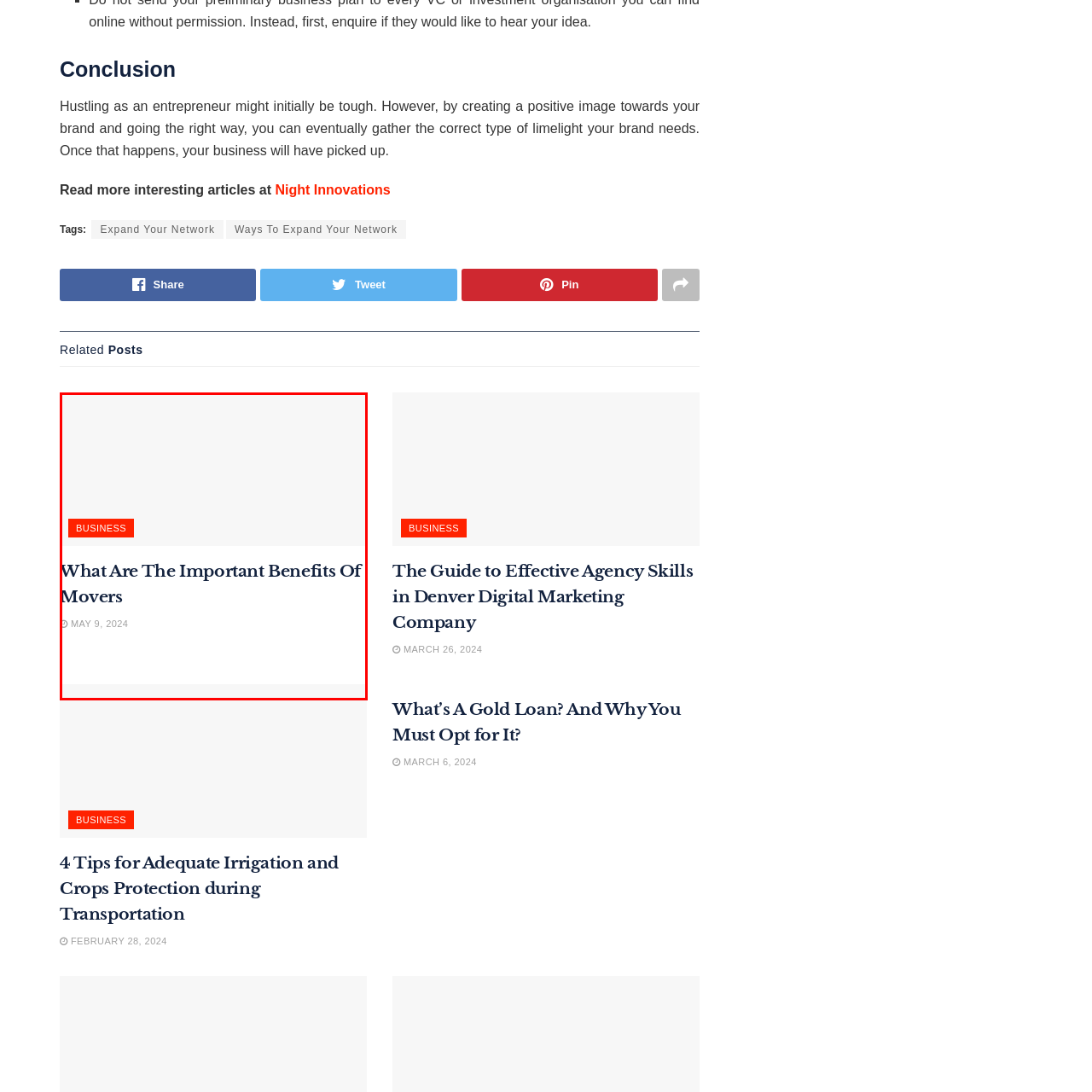Provide a comprehensive description of the image contained within the red rectangle.

The image features a headline titled "What Are The Important Benefits Of Movers," set against a clean, minimalistic background. Beneath the headline is a bold red label that reads "BUSINESS," emphasizing the professional context of the content. The date "MAY 9, 2024" is prominently displayed, indicating the timeliness of the article. This image serves as a visual introduction to an article discussing the various advantages of using moving services, likely aimed at both individuals and businesses considering relocation or seeking efficiency in moving logistics. The design is straightforward, effectively directing focus to the title and category while inviting readers to delve deeper into the topic.